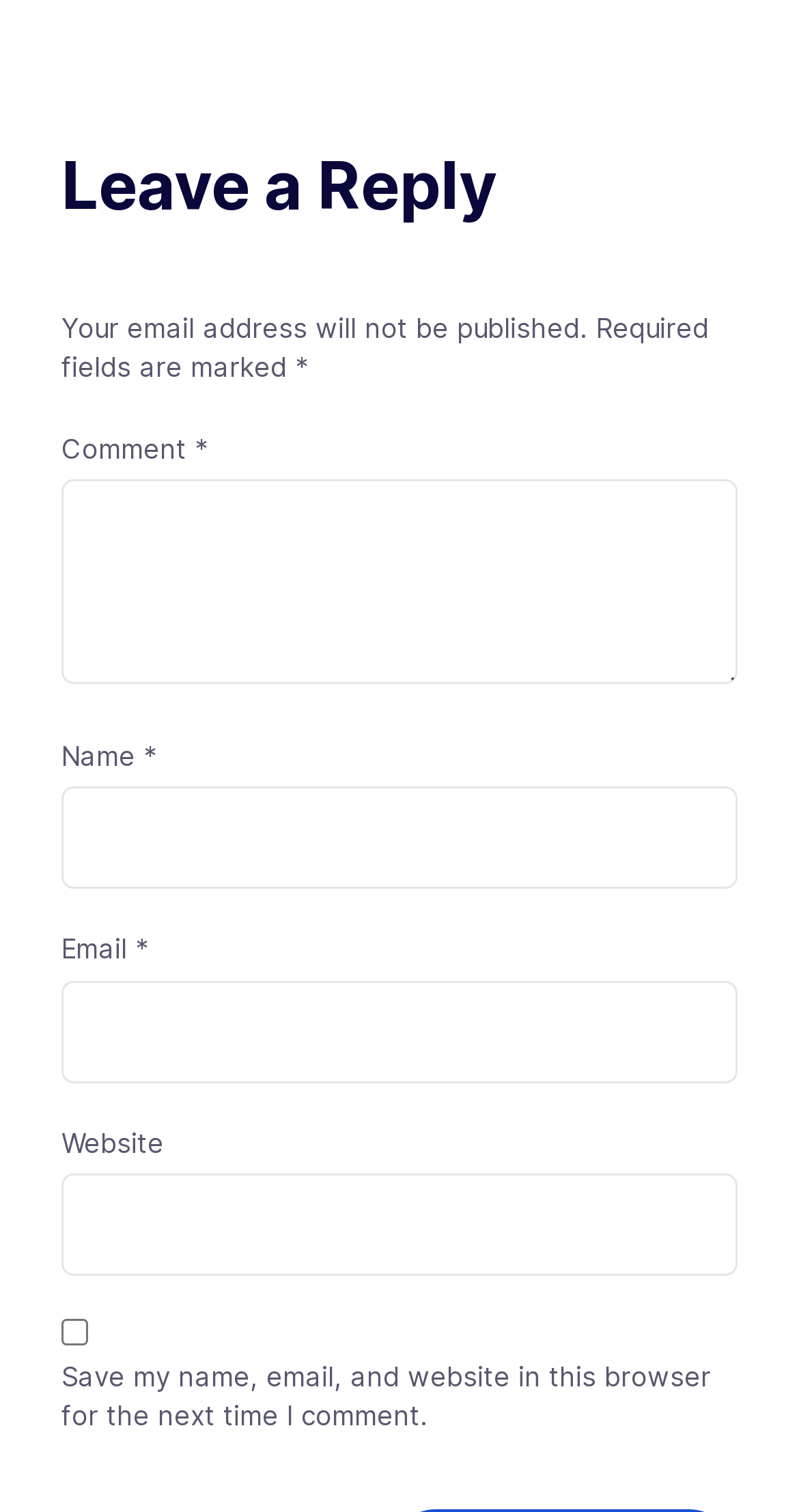Is the website field required?
Please provide a detailed and comprehensive answer to the question.

The website field is not required, as it does not have an asterisk (*) symbol next to its label, unlike the other required fields such as Comment, Name, and Email.